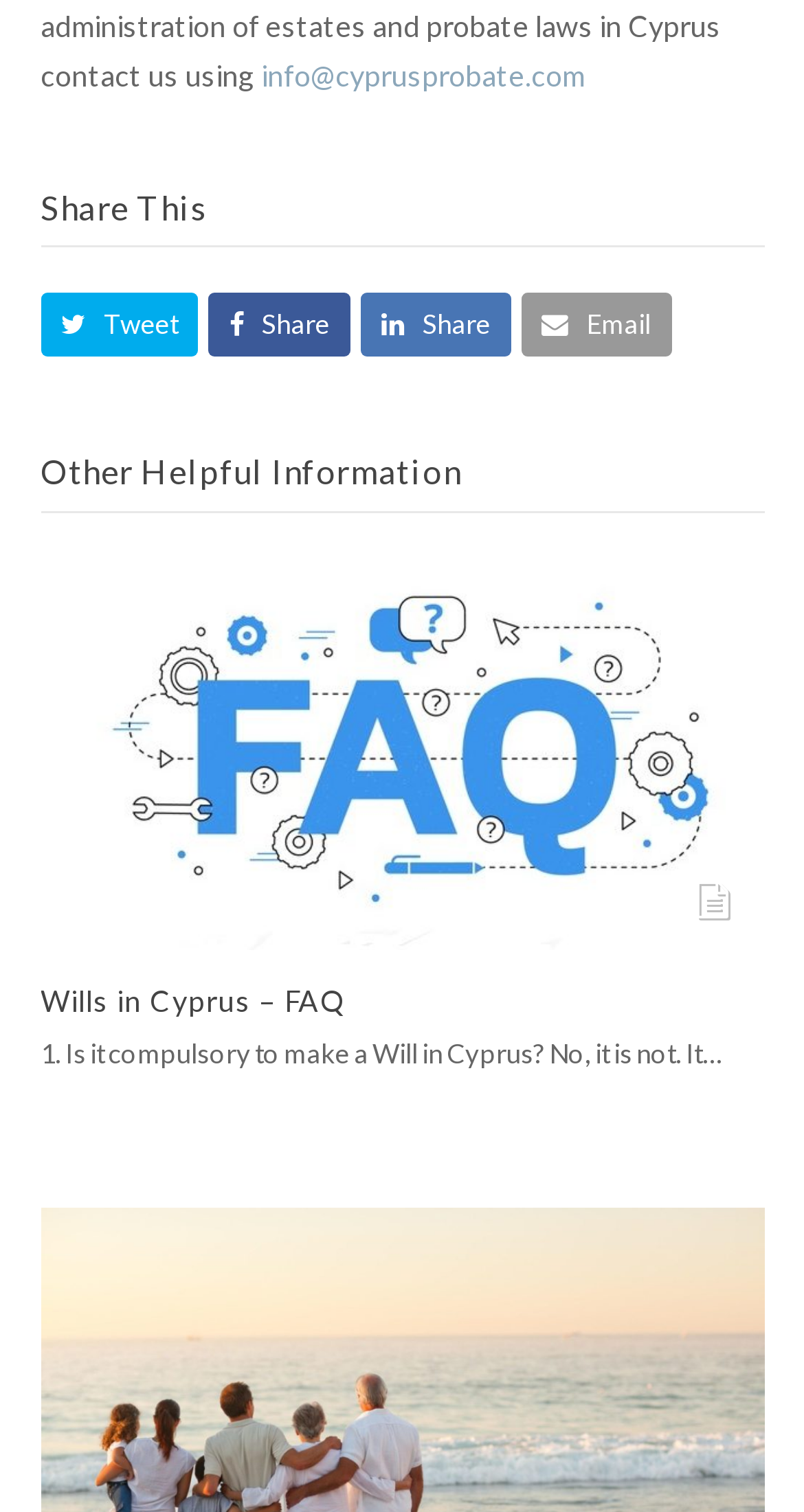Predict the bounding box coordinates for the UI element described as: "Share". The coordinates should be four float numbers between 0 and 1, presented as [left, top, right, bottom].

[0.26, 0.193, 0.436, 0.236]